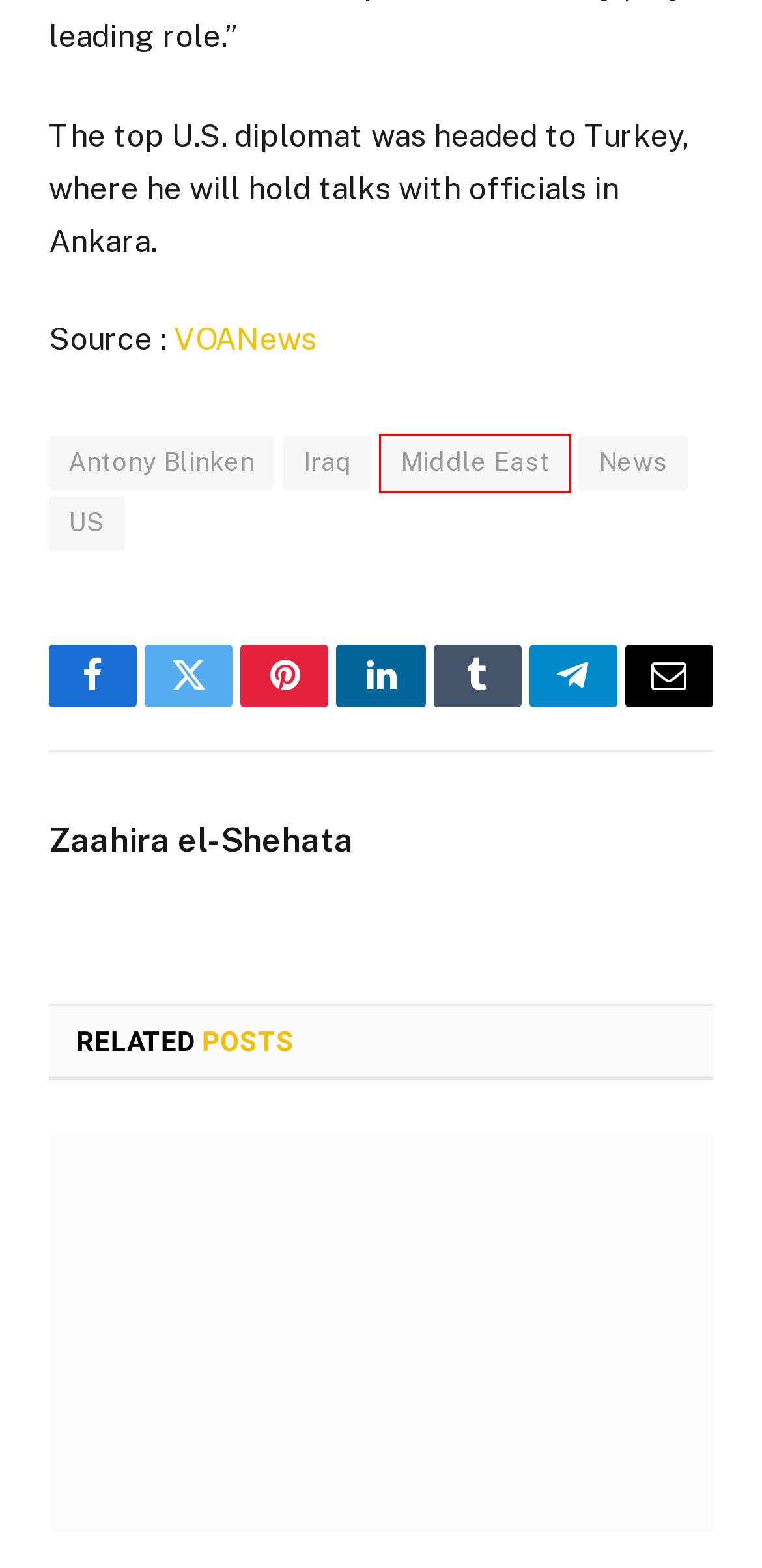Examine the screenshot of a webpage with a red bounding box around a UI element. Your task is to identify the webpage description that best corresponds to the new webpage after clicking the specified element. The given options are:
A. News Archives - Doha Herald
B. The Queen of the North Goes South - Doha Herald
C. Antony Blinken Archives - Doha Herald
D. US Archives - Doha Herald
E. Russian loss of life, who cares? - Doha Herald
F. The Internet eats their Young - Doha Herald
G. Iraq Archives - Doha Herald
H. Middle East Archives - Doha Herald

H